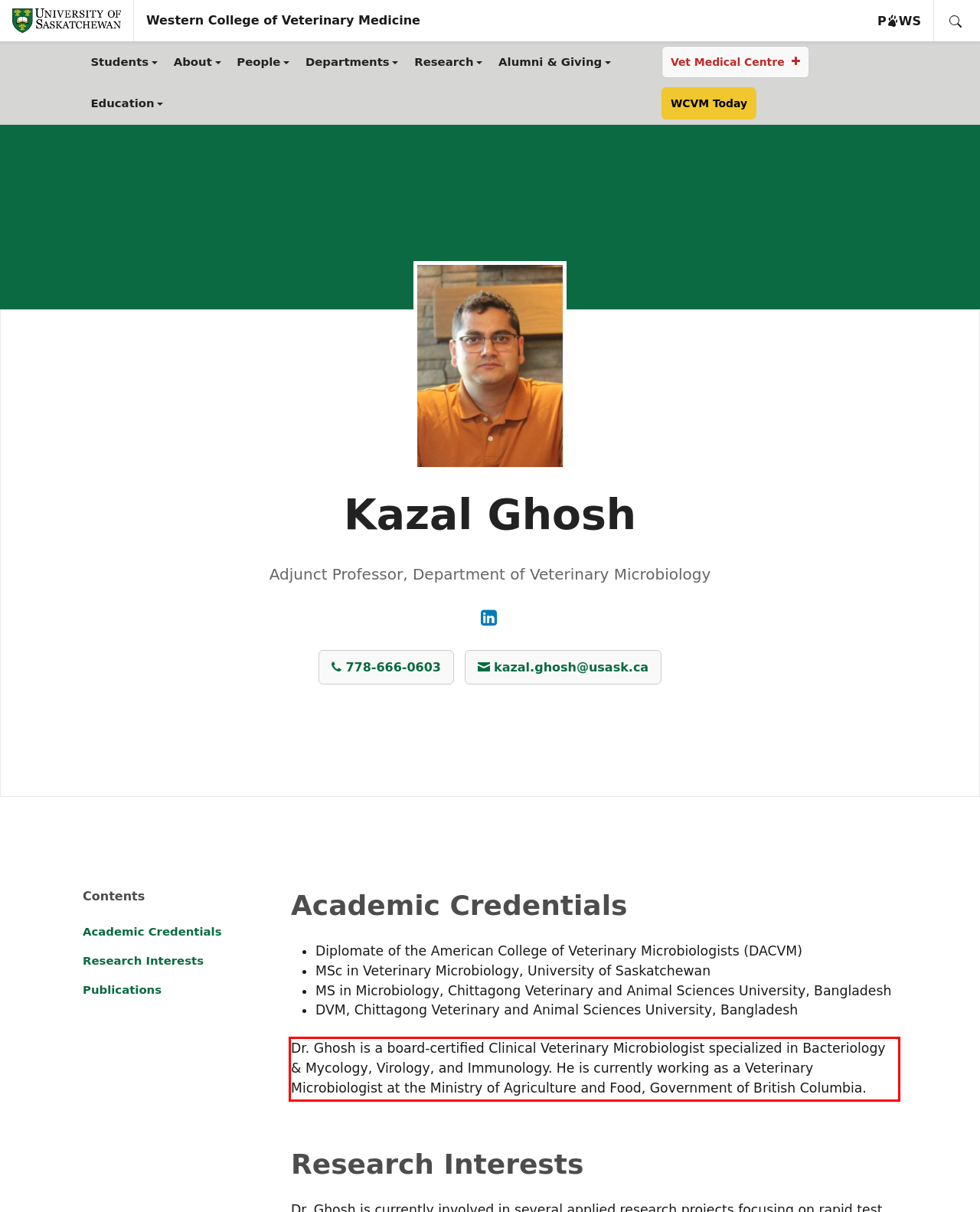Using the provided webpage screenshot, recognize the text content in the area marked by the red bounding box.

Dr. Ghosh is a board-certified Clinical Veterinary Microbiologist specialized in Bacteriology & Mycology, Virology, and Immunology. He is currently working as a Veterinary Microbiologist at the Ministry of Agriculture and Food, Government of British Columbia.